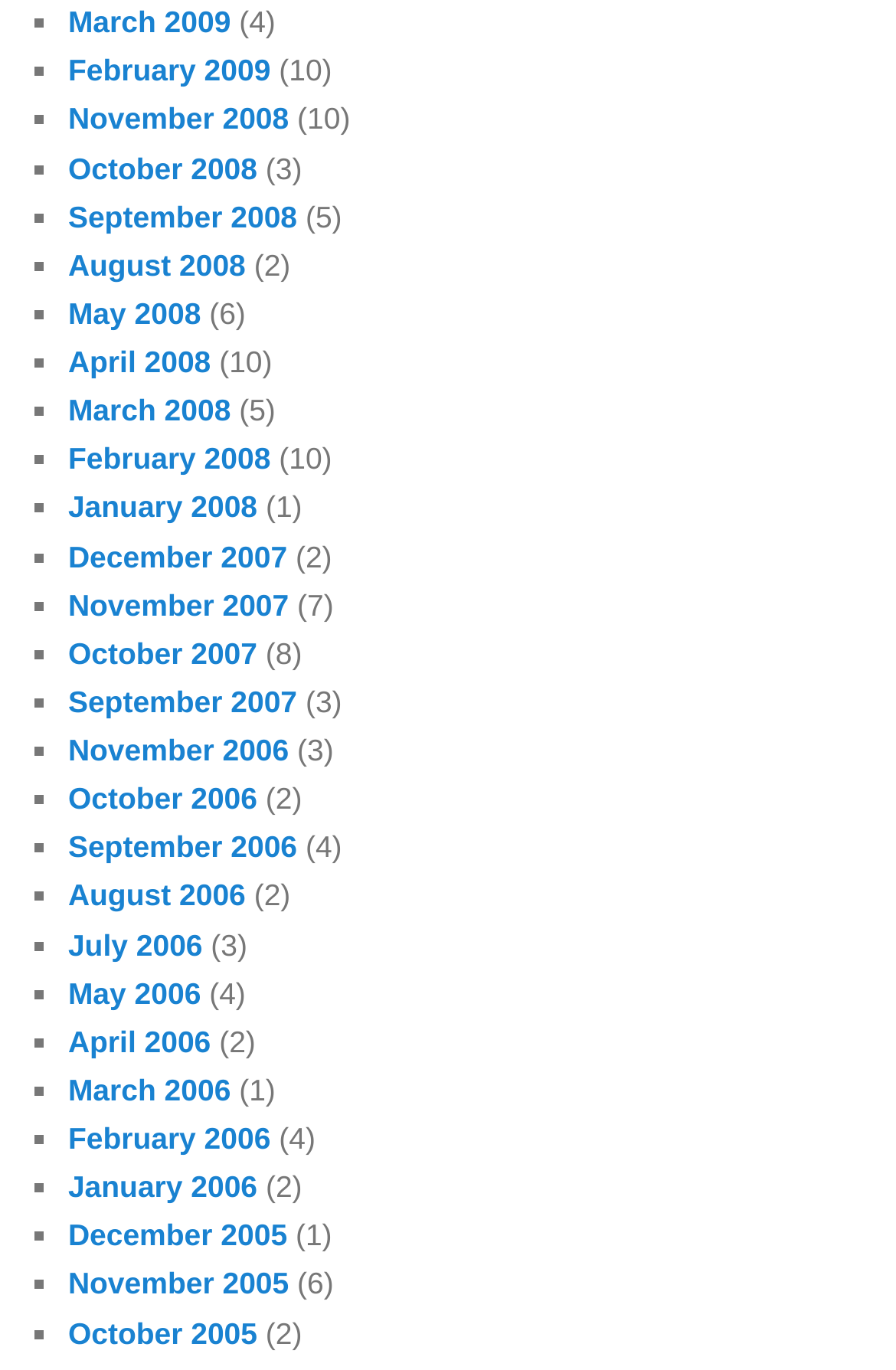Please give a one-word or short phrase response to the following question: 
How many list markers are on this webpage?

48